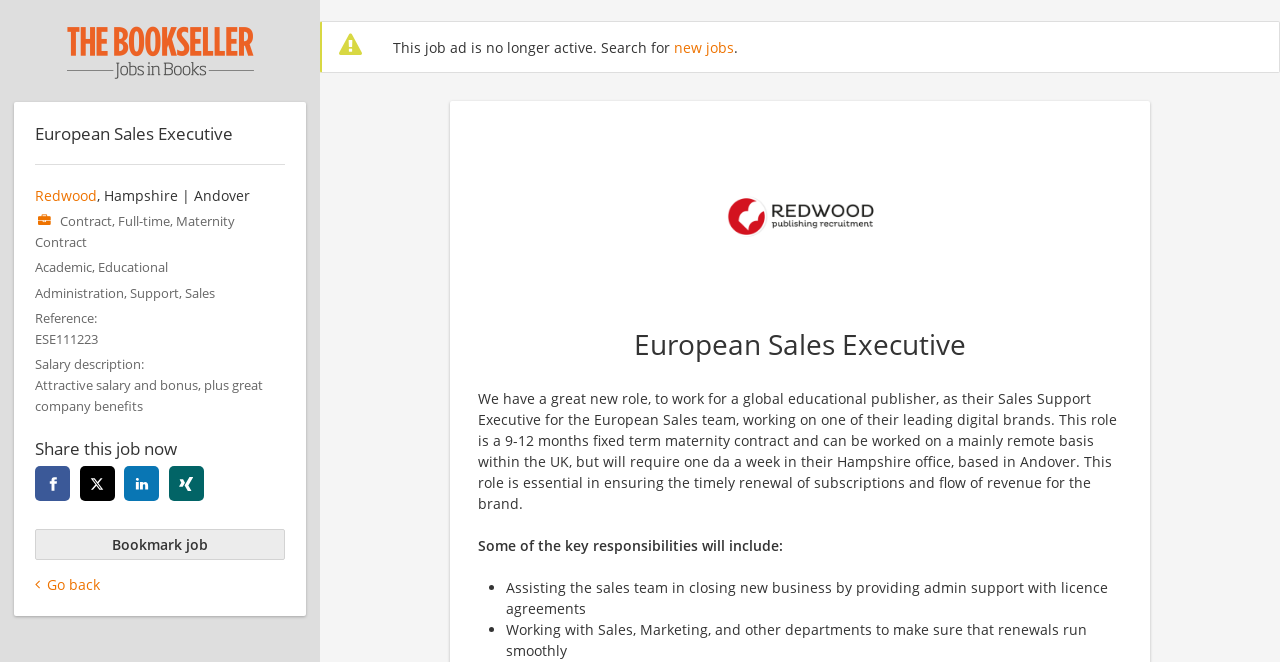Identify the bounding box of the HTML element described as: "Bookmark job".

[0.027, 0.799, 0.223, 0.847]